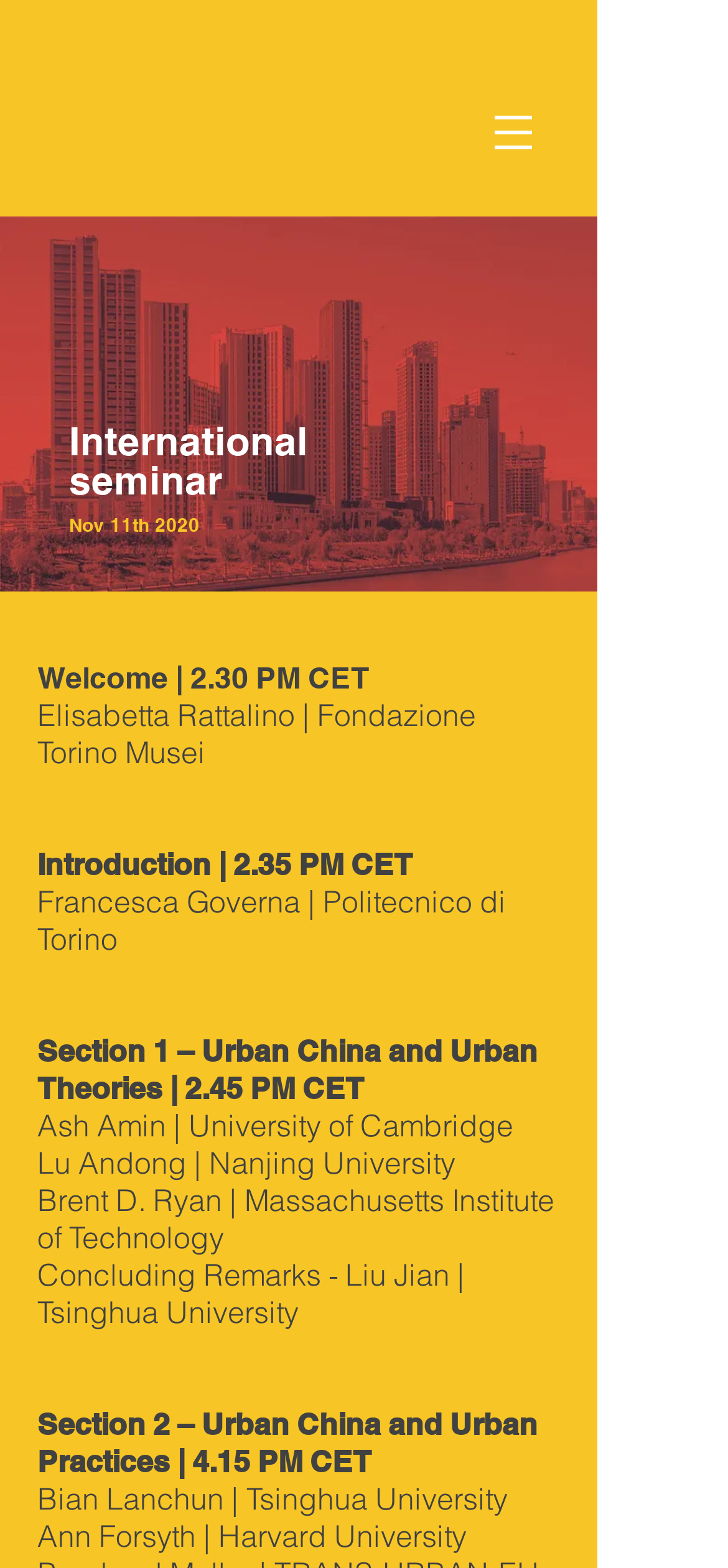Produce an extensive caption that describes everything on the webpage.

The webpage appears to be a seminar schedule for "China Goes Urban" at the MAO Museo d'Arte Orientale di Torino. At the top right corner, there is a navigation menu with a button that has a popup menu. Below the navigation menu, there is a welcome message with the time "2.30 PM CET" and the name "Elisabetta Rattalino" from "Fondazione Torino Musei".

The main content of the webpage is divided into sections, with each section having a heading indicating the time and topic of the seminar. The first section is "Introduction" at 2.35 PM CET, followed by "Section 1 – Urban China and Urban Theories" at 2.45 PM CET, which features three speakers: Ash Amin from the University of Cambridge, Lu Andong from Nanjing University, and Brent D. Ryan from Massachusetts Institute of Technology. The section concludes with "Concluding Remarks" by Liu Jian from Tsinghua University.

Below the first section, there is a large image that takes up most of the width of the page. The image is likely related to the seminar topic, but its exact content is not specified.

The second section, "Section 2 – Urban China and Urban Practices", starts at 4.15 PM CET and features two speakers: Bian Lanchun from Tsinghua University and Ann Forsyth from Harvard University.

On the left side of the page, there are three headings: "International", "Seminar", and "Nov 11th 2020", which provide additional context to the seminar schedule.